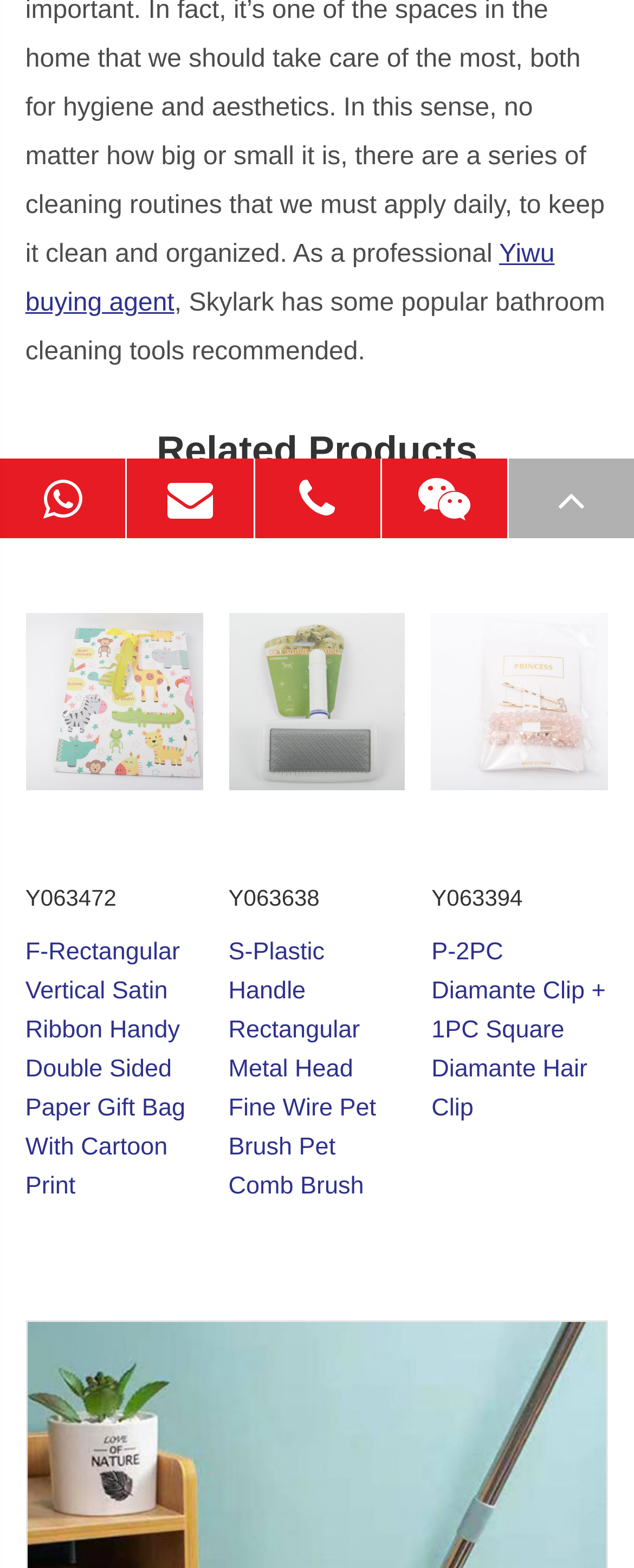Determine the bounding box coordinates in the format (top-left x, top-left y, bottom-right x, bottom-right y). Ensure all values are floating point numbers between 0 and 1. Identify the bounding box of the UI element described by: Accept

None